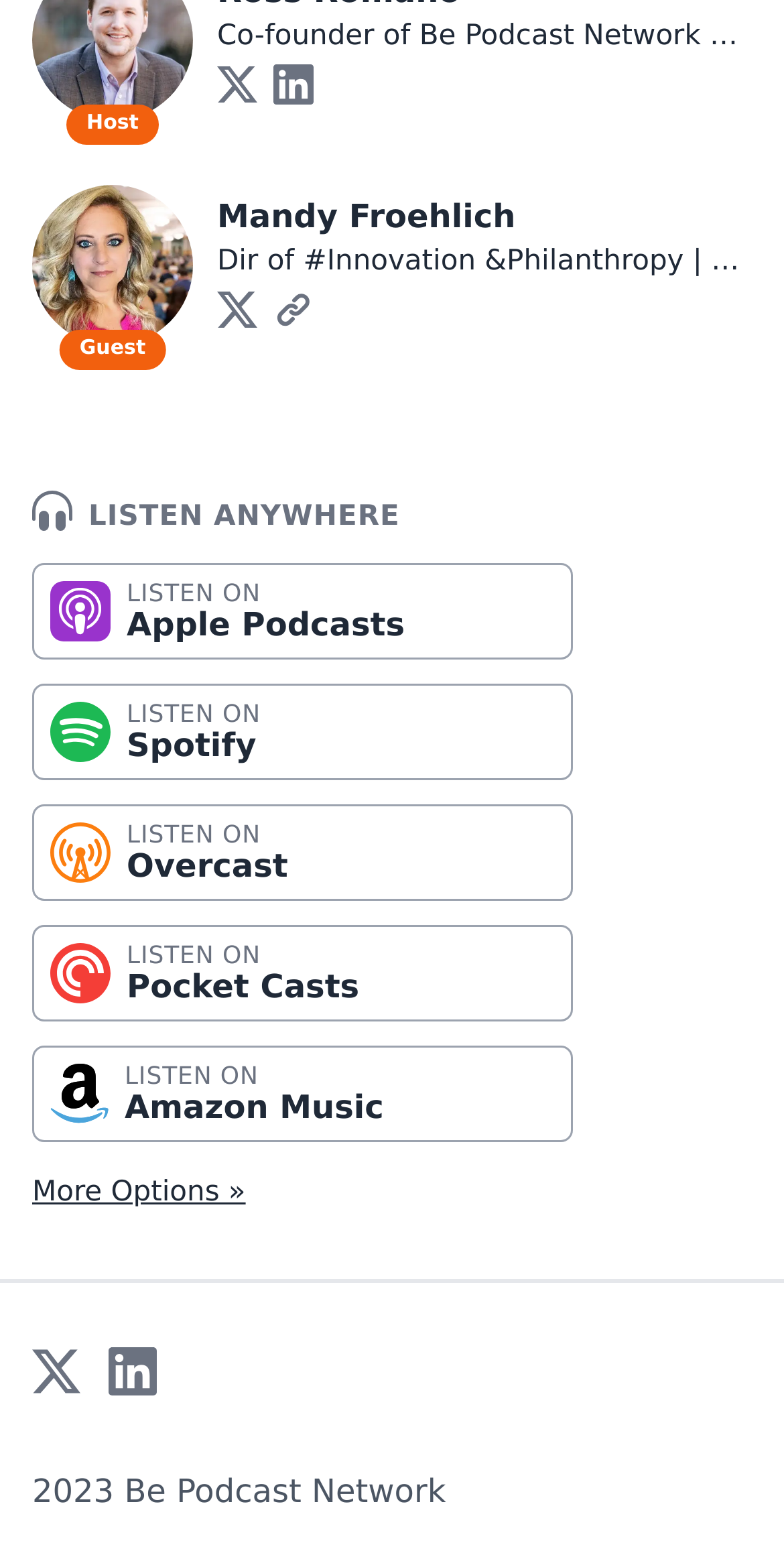How many options are there to listen to the podcast?
Please provide a comprehensive answer based on the information in the image.

There are five options to listen to the podcast: Apple Podcasts, Spotify, Overcast, Pocket Casts, and Amazon Music.